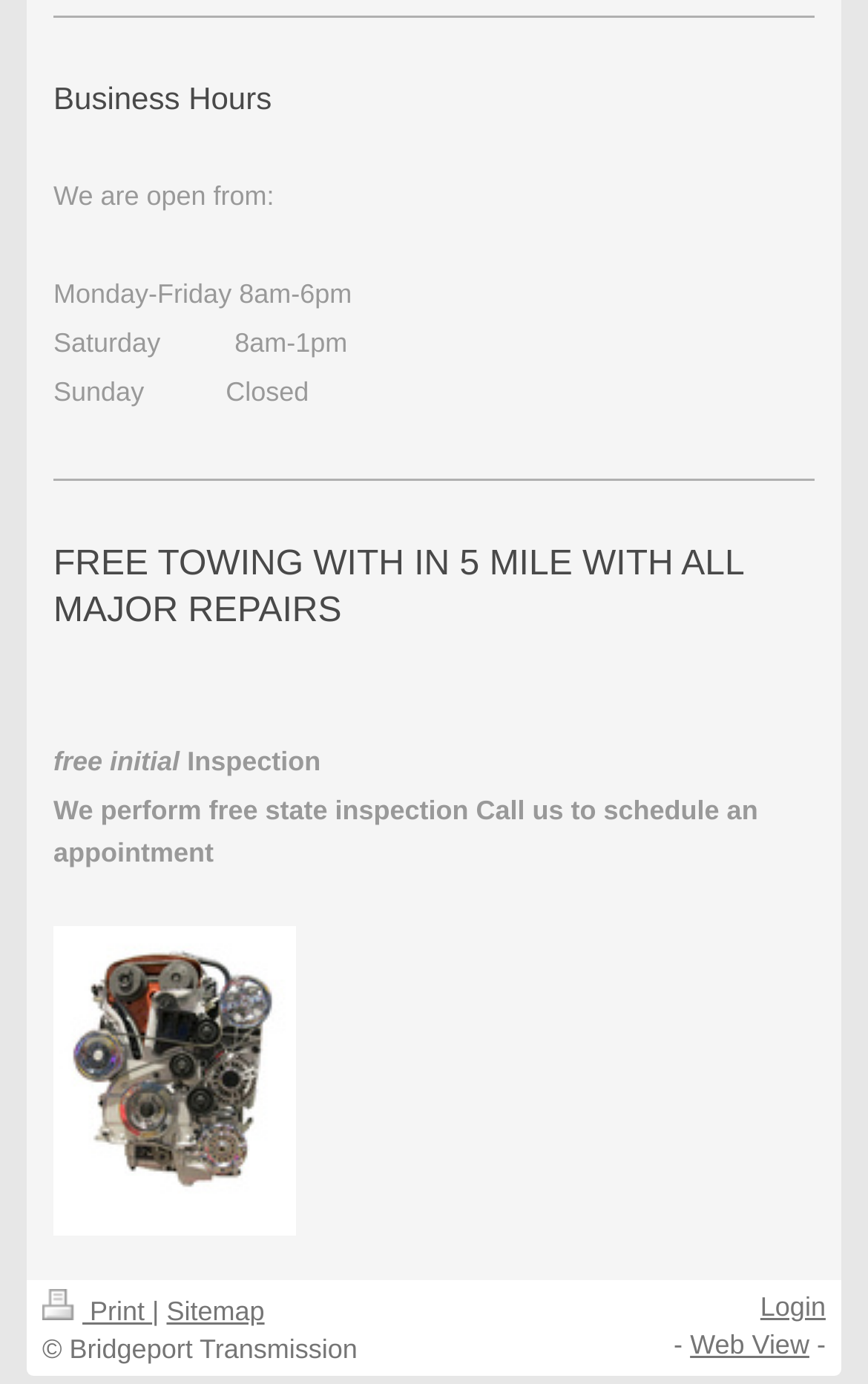Provide a one-word or short-phrase response to the question:
Is the shop open on Sundays?

No